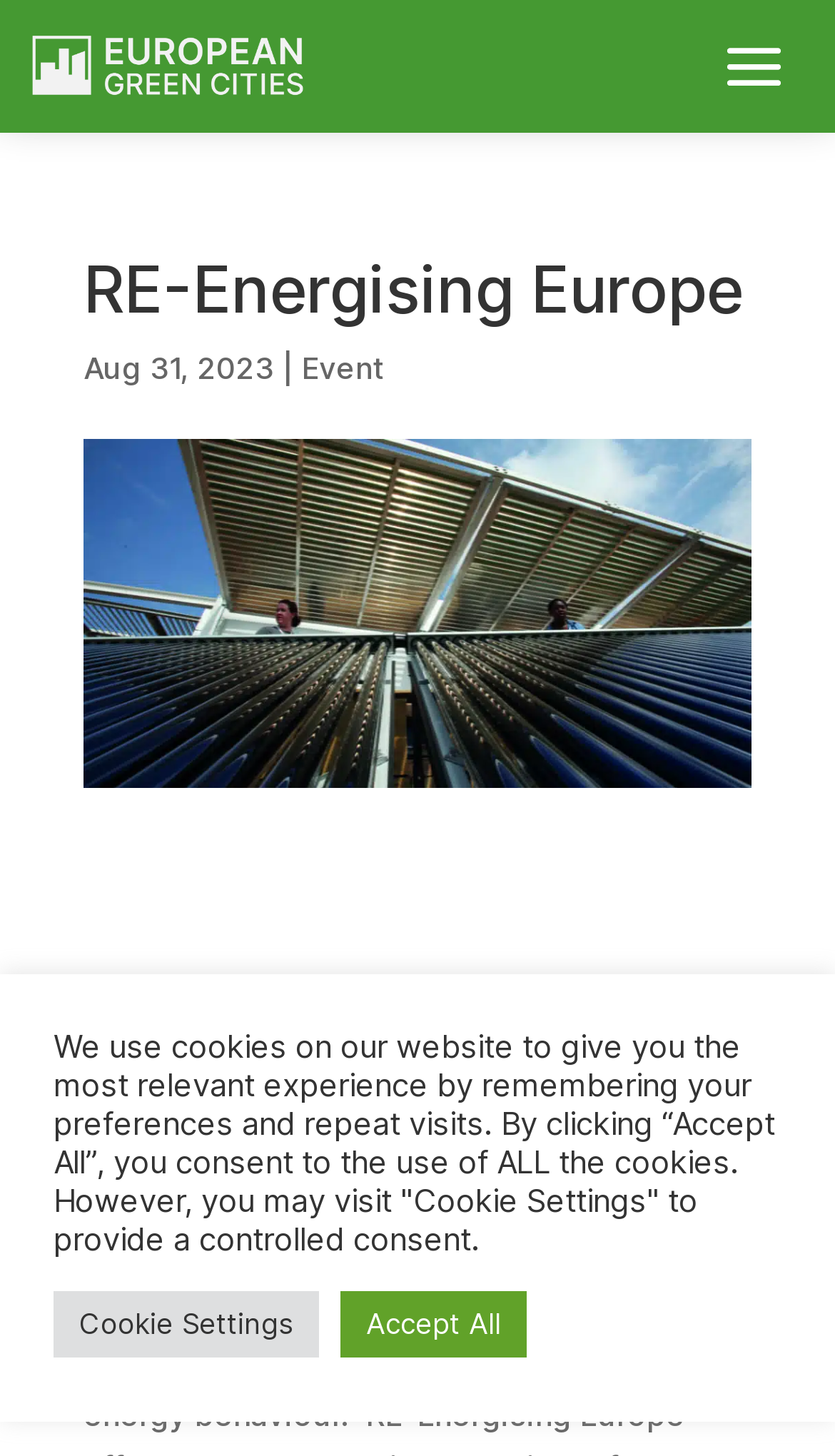Give a detailed explanation of the elements present on the webpage.

The webpage is about RE-Energising Europe, a European Green Cities event. At the top left, there is a link with no text. Below it, a large heading "RE-Energising Europe" is prominently displayed. To the right of the heading, there is a date "Aug 31, 2023" followed by a vertical line and a link labeled "Event". 

Further down, a paragraph of text informs visitors about the event, stating that it will take place on 24-25 October in Brussels. 

At the bottom of the page, a cookie policy notification is displayed. The notification text explains how the website uses cookies and provides options for visitors to manage their cookie preferences. Below the notification text, there are two buttons: "Cookie Settings" on the left and "Accept All" on the right.